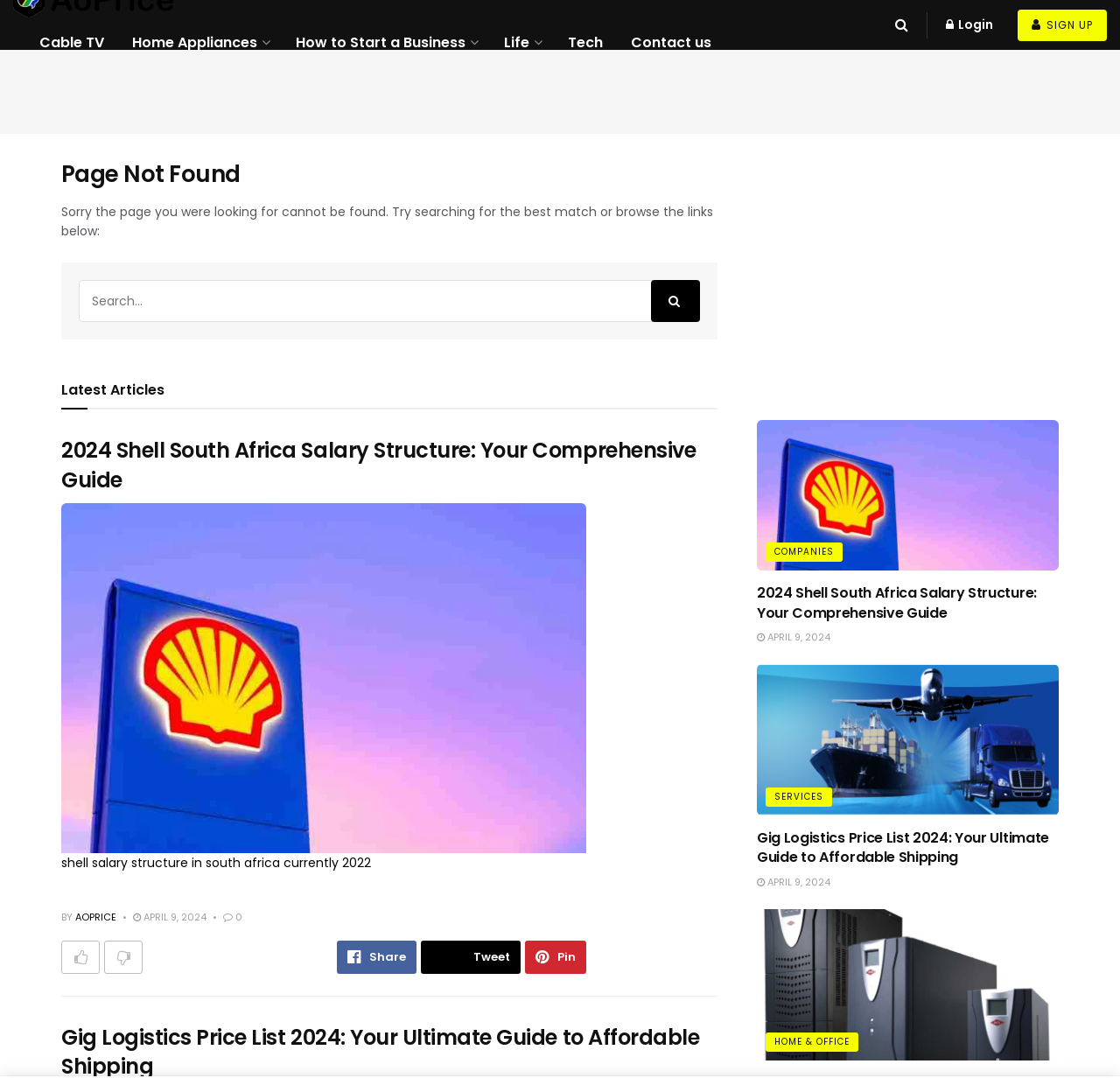Determine the bounding box coordinates of the area to click in order to meet this instruction: "Click on Cable TV".

[0.023, 0.016, 0.105, 0.062]